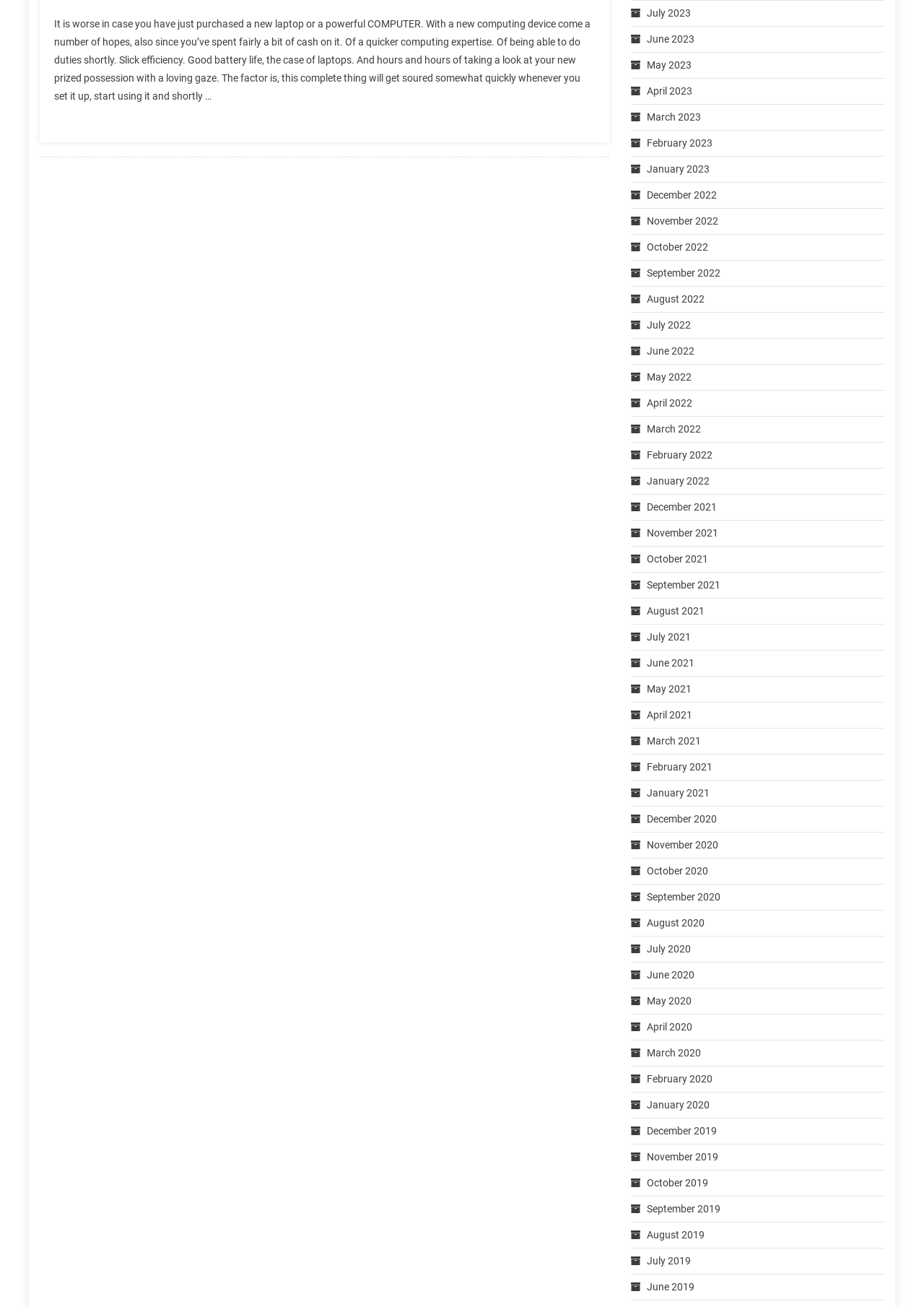Respond with a single word or phrase for the following question: 
What is the purpose of the links?

To access archives